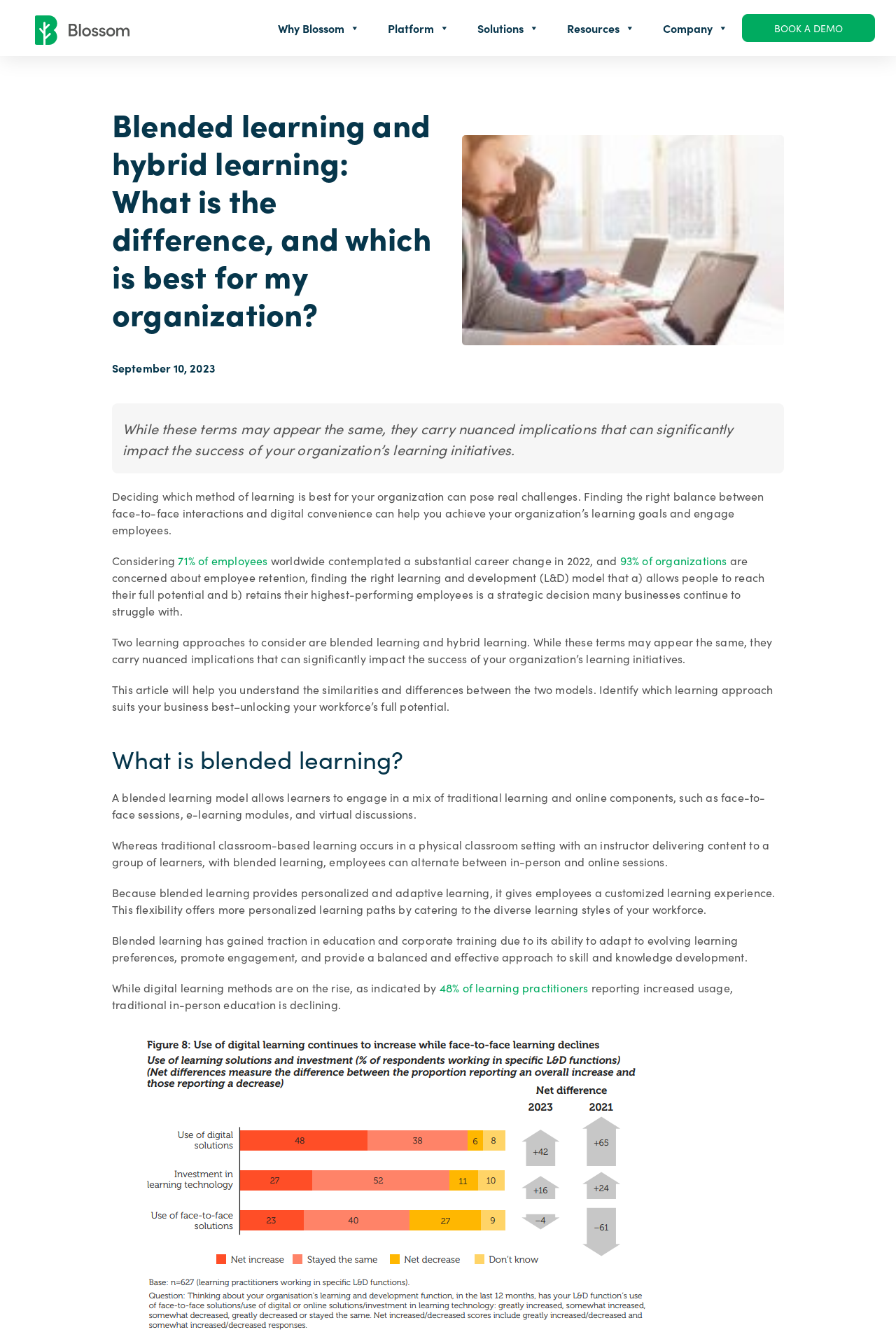Find and indicate the bounding box coordinates of the region you should select to follow the given instruction: "Click the 'BOOK A DEMO' button".

[0.828, 0.011, 0.977, 0.032]